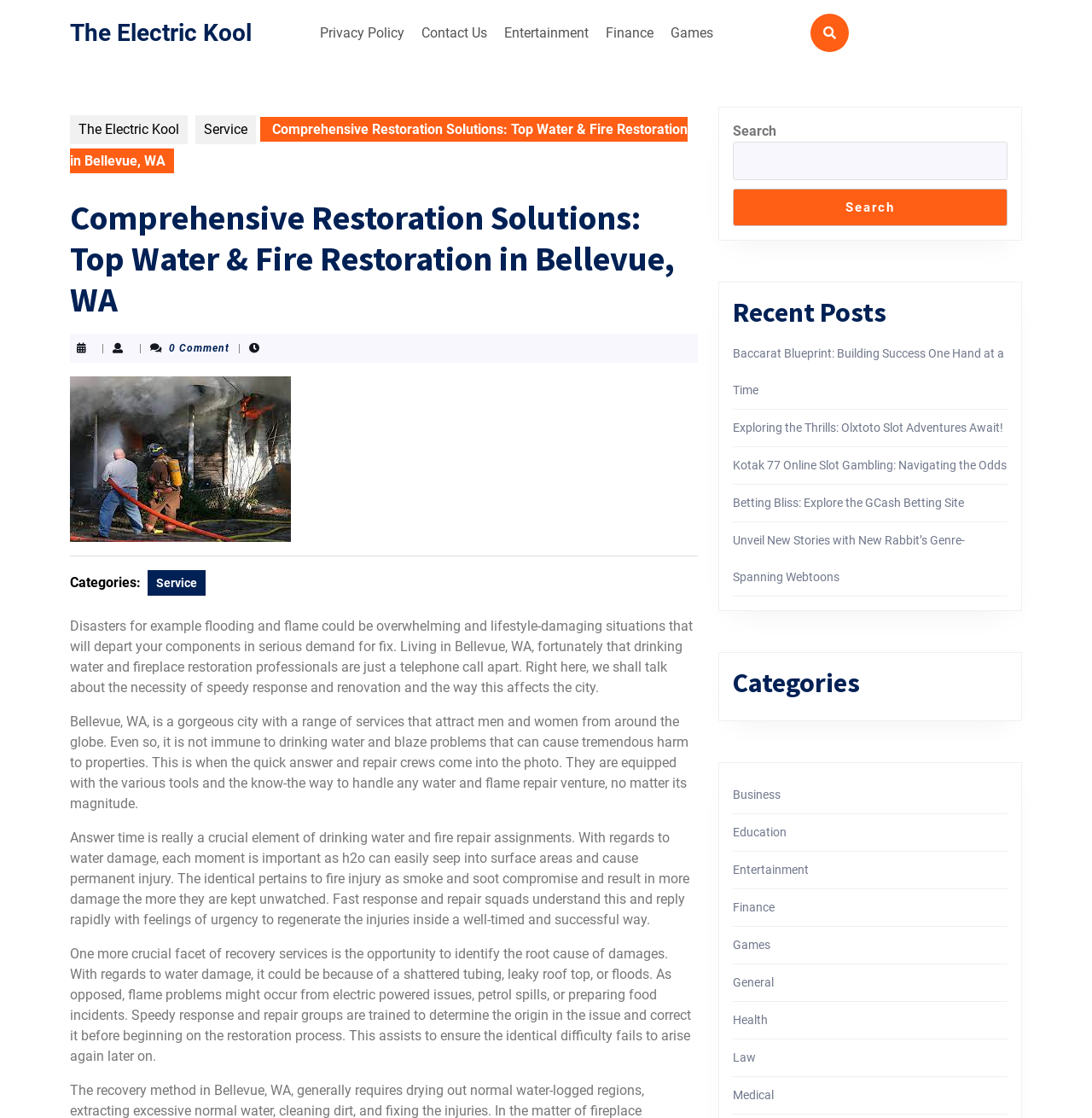Please identify the bounding box coordinates of the clickable area that will allow you to execute the instruction: "View the 'Comprehensive Restoration Solutions' post".

[0.064, 0.108, 0.63, 0.151]